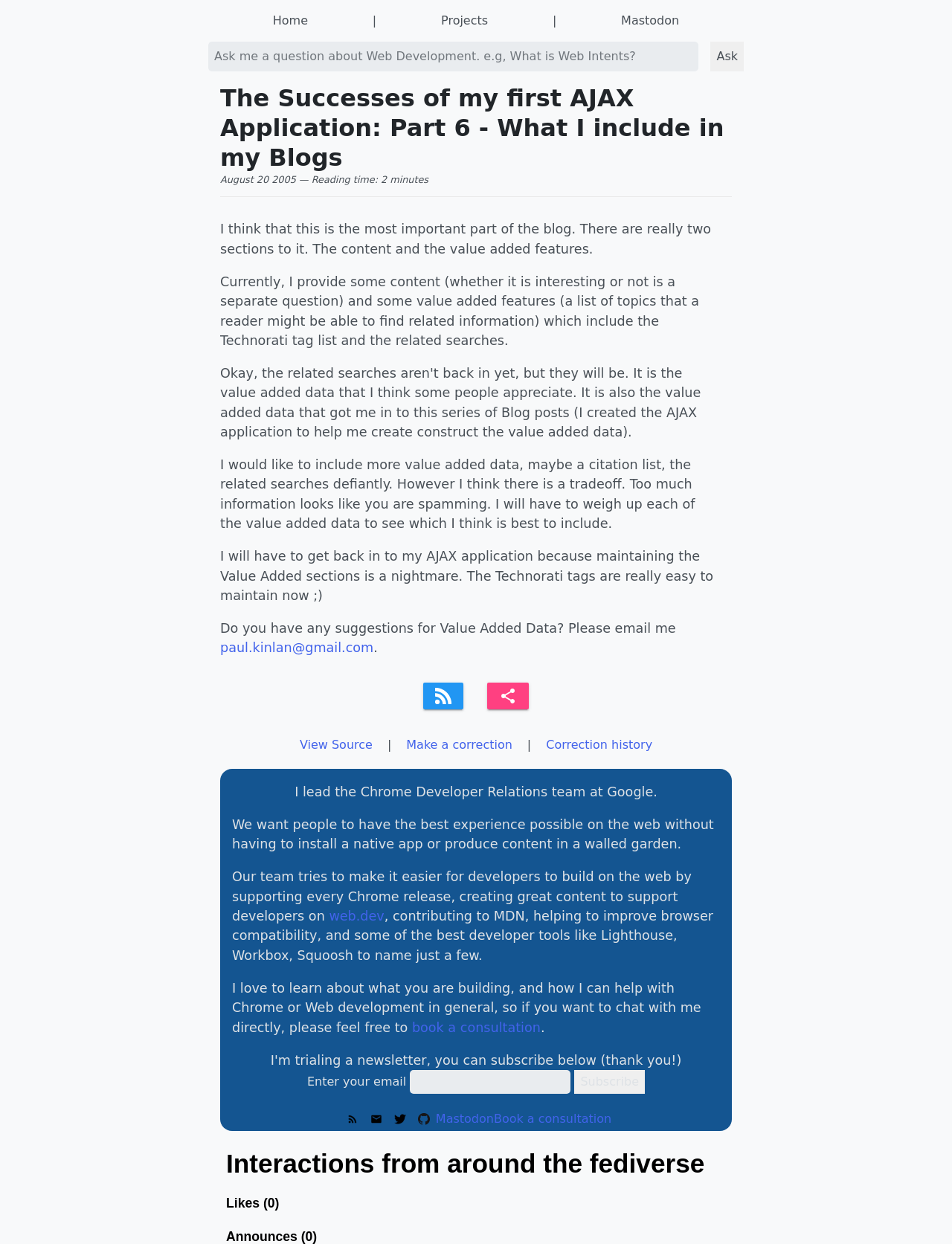What is the author's role at Google?
Please provide a single word or phrase as your answer based on the screenshot.

Developer Advocate